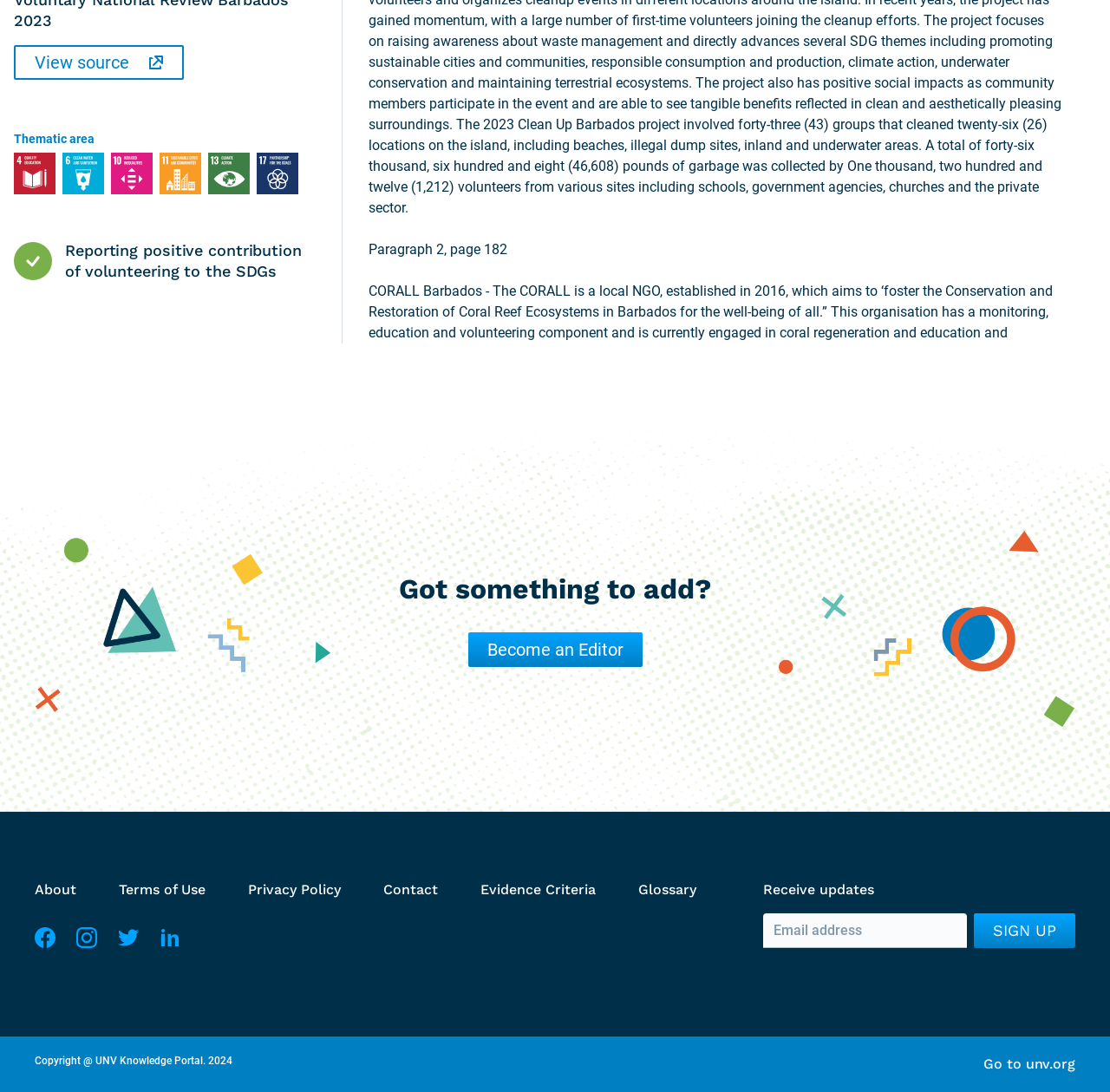What is the objective of the Community Pillars Mentorship Programme?
Answer the question in a detailed and comprehensive manner.

The answer can be found in the paragraph that describes the Community Pillars Mentorship Programme, which lists its objectives, including 'to monitor and promote the prosocial development of individuals with associated risk factors for criminogenic behaviour' and others.